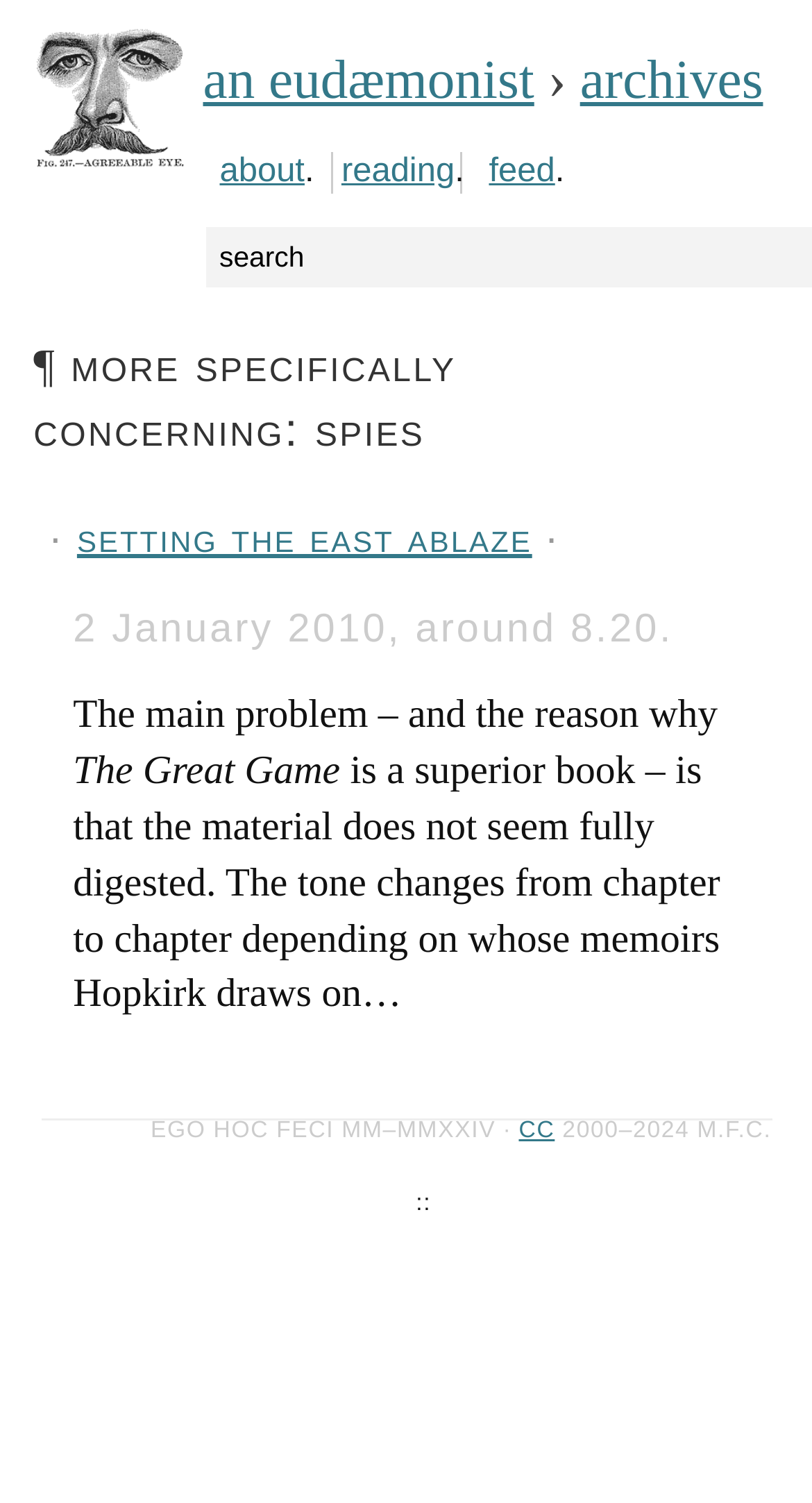What is the copyright year range?
Refer to the screenshot and answer in one word or phrase.

2000-2024